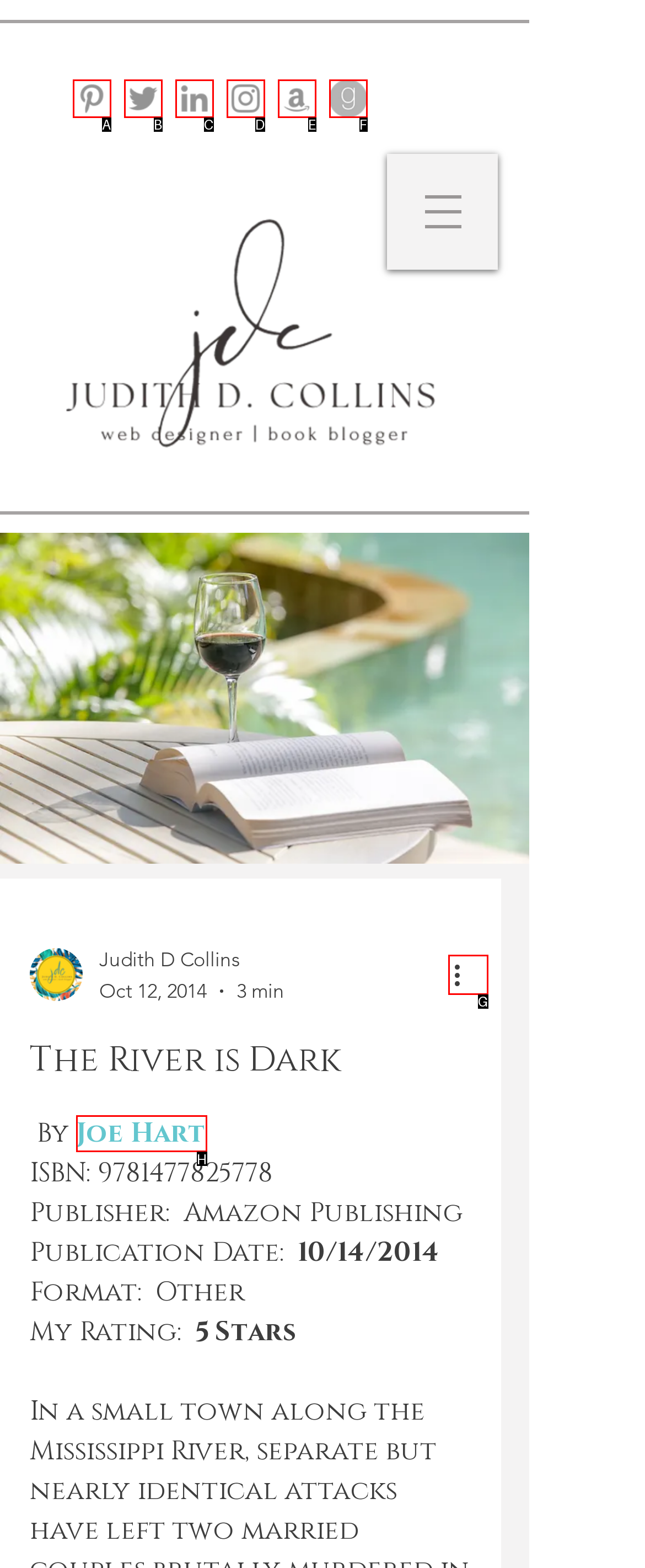Determine the HTML element that best aligns with the description: Joe Hart
Answer with the appropriate letter from the listed options.

H